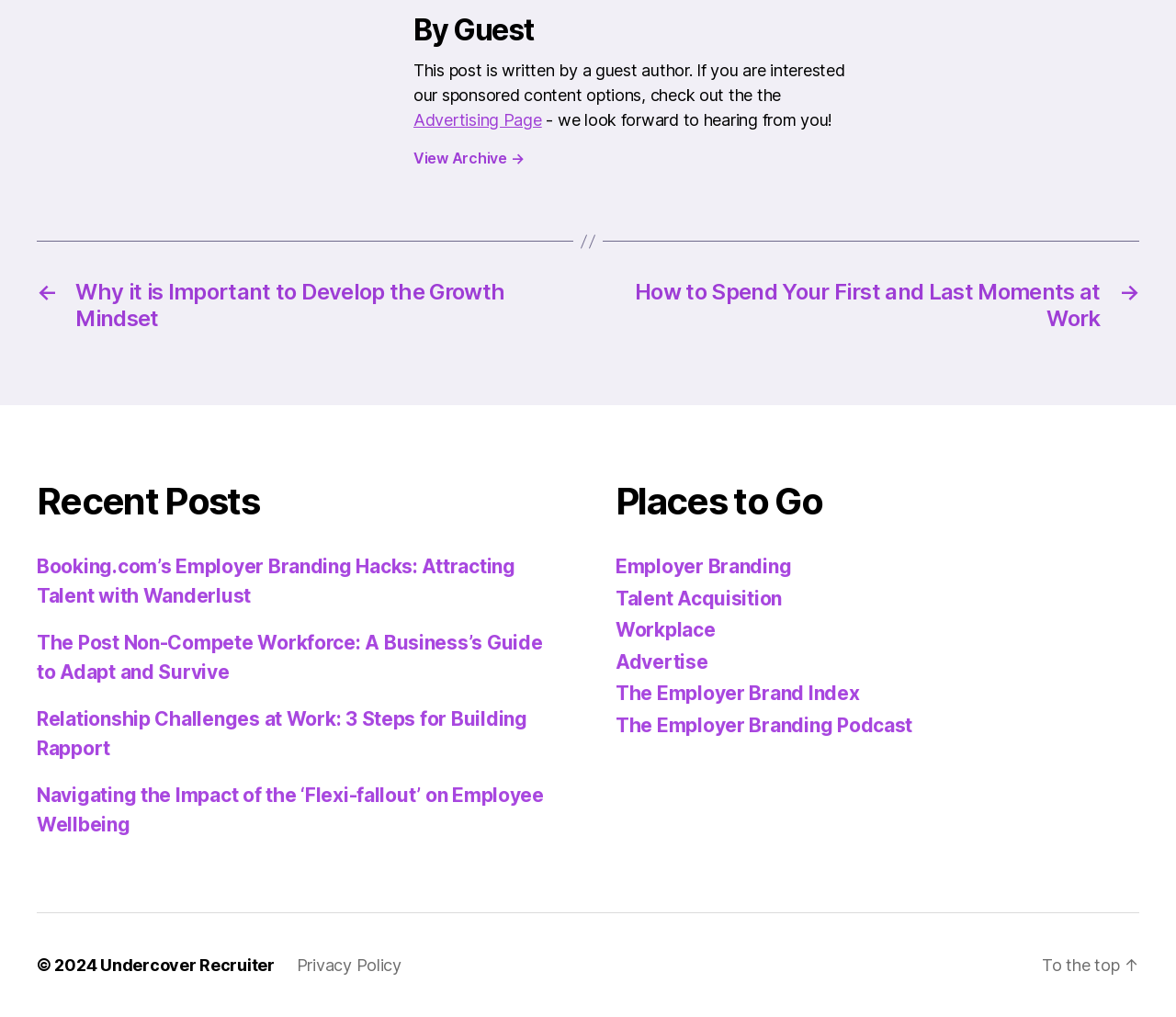Please identify the bounding box coordinates of the region to click in order to complete the task: "Go to the advertising page". The coordinates must be four float numbers between 0 and 1, specified as [left, top, right, bottom].

[0.352, 0.108, 0.461, 0.127]